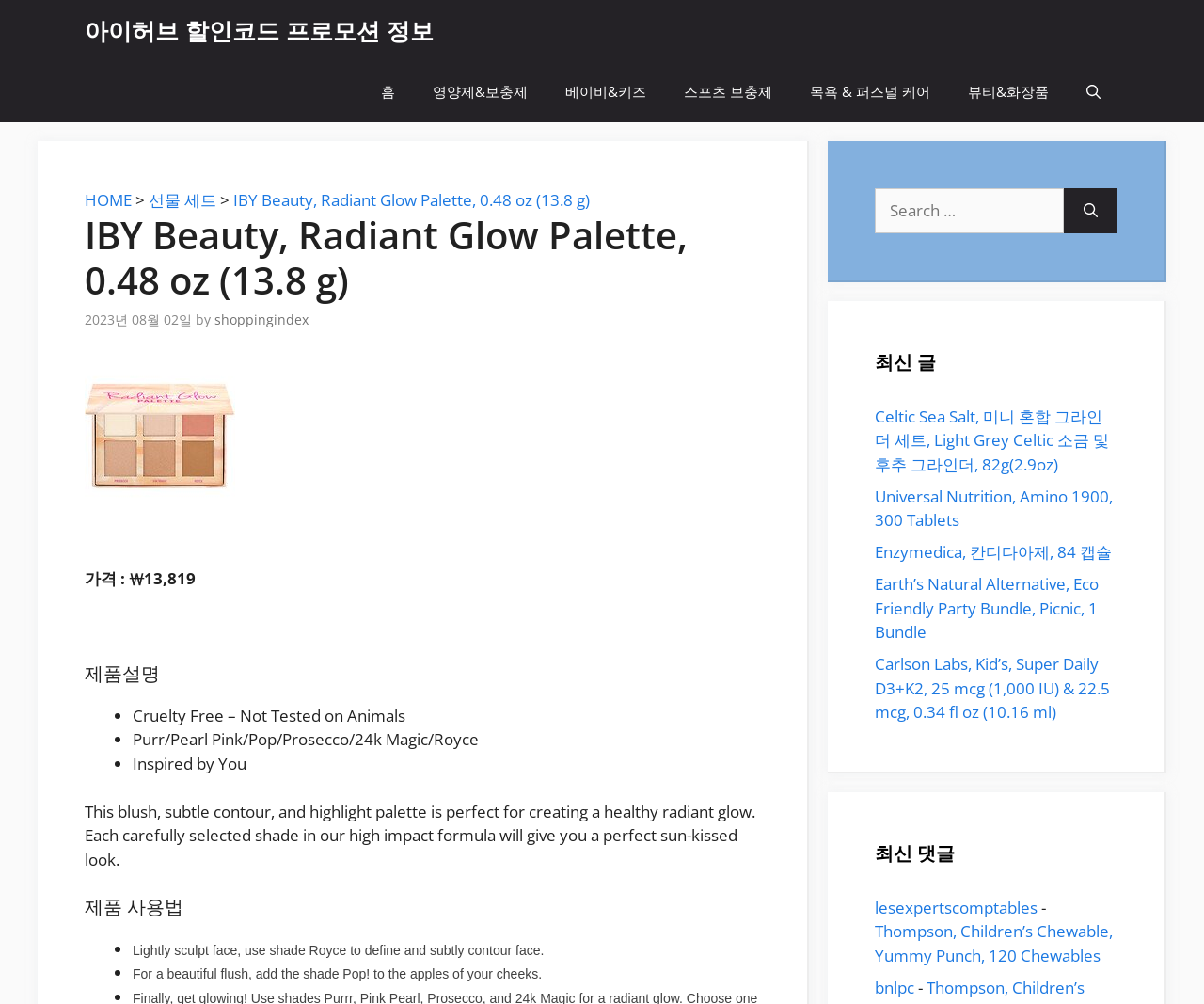Articulate a detailed summary of the webpage's content and design.

This webpage is about a product called "IBY Beauty, Radiant Glow Palette" and its details. At the top, there is a navigation bar with several links, including "홈", "영양제&보충제", "베이비&키즈", and more. Below the navigation bar, there is a header section with the product name and a time stamp indicating when the product was posted.

On the left side of the page, there is a product image. Below the image, there is a section with the product price, "₩13,819", and a brief description of the product. The description is divided into several bullet points, including "Cruelty Free – Not Tested on Animals", "Purr/Pearl Pink/Pop/Prosecco/24k Magic/Royce", and "Inspired by You". 

Further down, there is a section with a detailed product description, explaining how to use the product to achieve a healthy radiant glow. This section is followed by a section with instructions on how to use the product, including tips on how to contour and highlight the face.

On the right side of the page, there are two complementary sections. The top section has a search bar with a button to search for products. Below the search bar, there is a section with a heading "최신 글" (Latest Articles) that lists several product links. The bottom section has a heading "최신 댓글" (Latest Comments) that lists several user comments with links to their profiles.

Overall, the webpage is focused on providing detailed information about the "IBY Beauty, Radiant Glow Palette" product, including its features, usage instructions, and price.